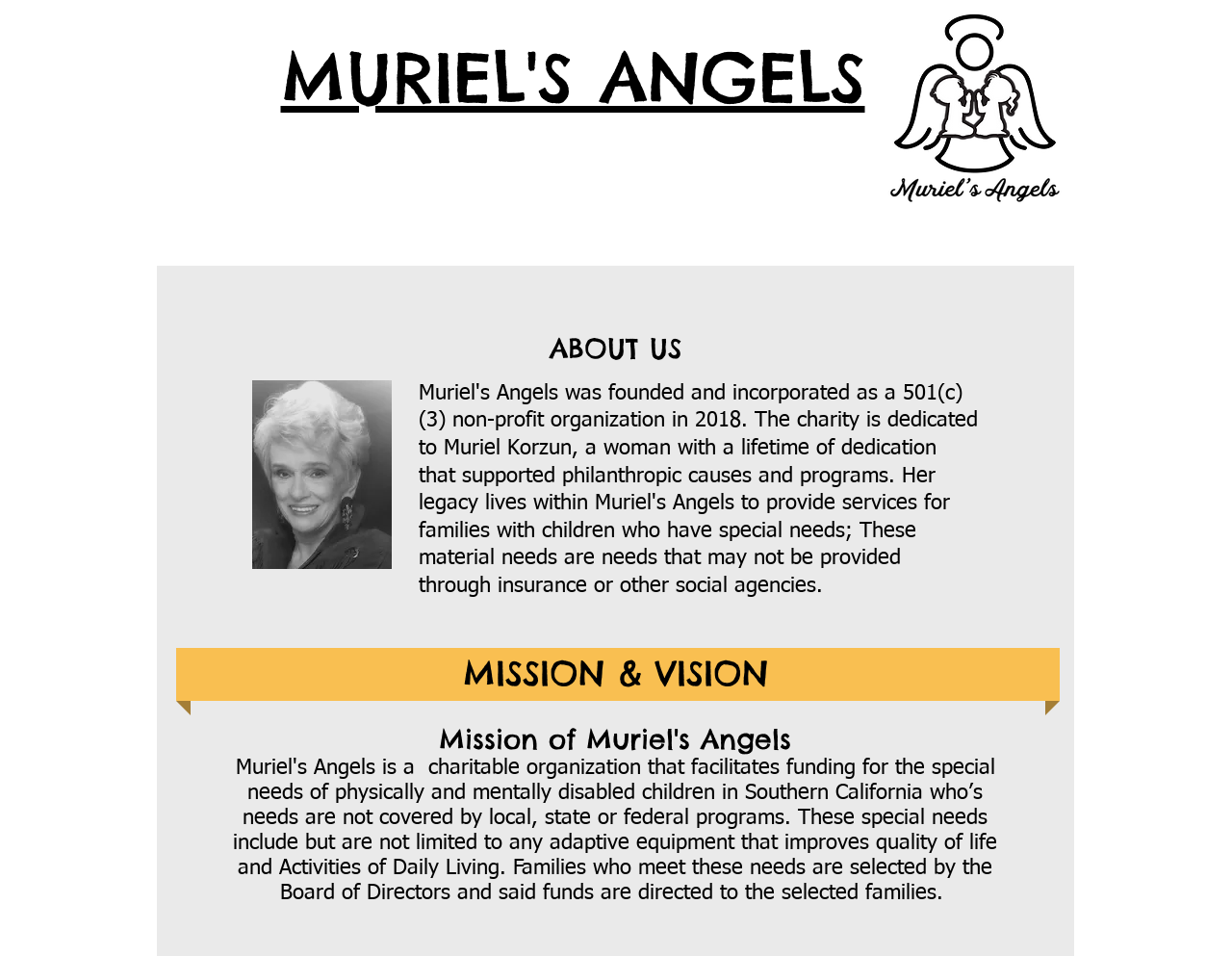What is the topic of the section below the logo?
Your answer should be a single word or phrase derived from the screenshot.

About Us